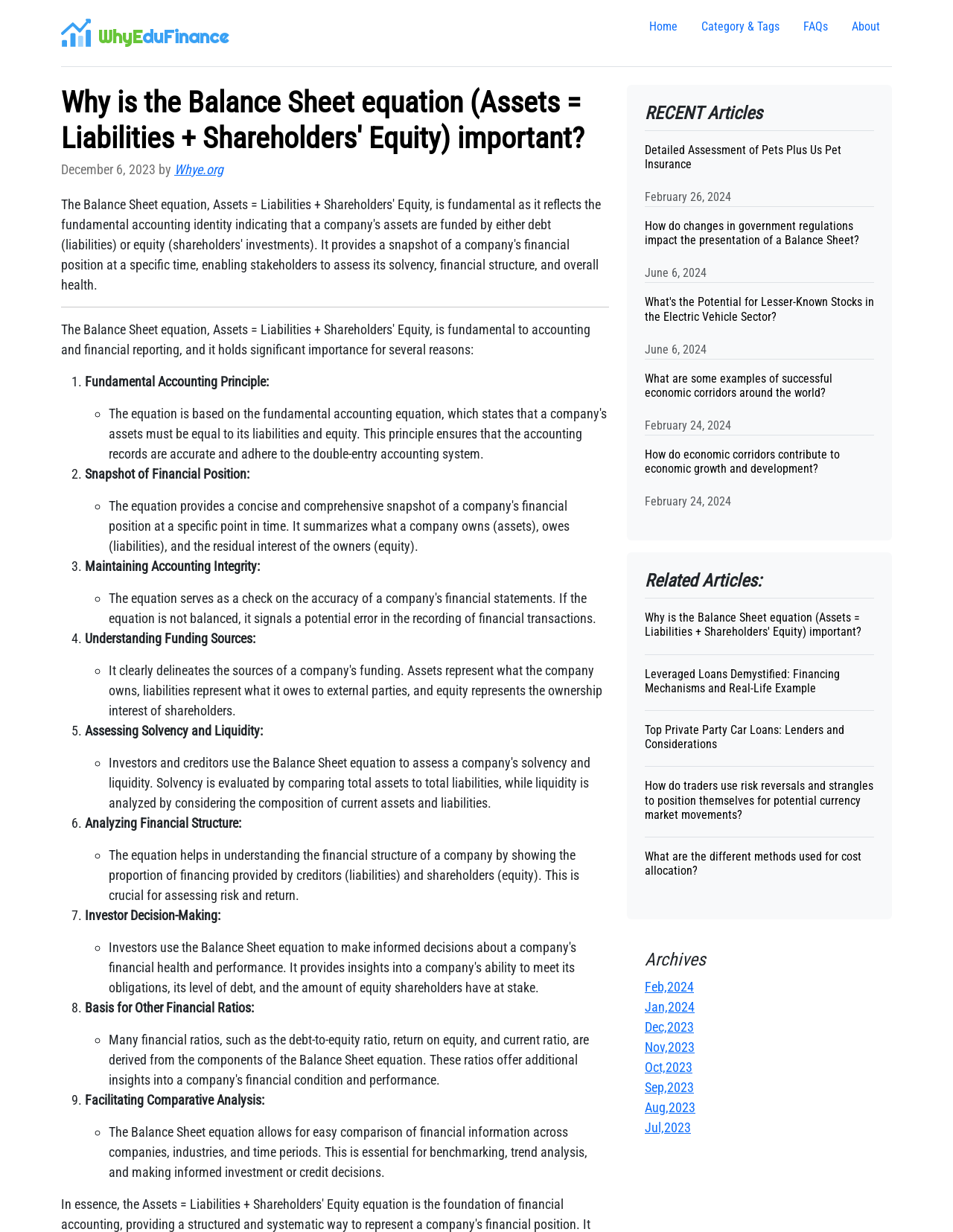Please find the bounding box coordinates of the element that you should click to achieve the following instruction: "Click on the 'FAQs' link". The coordinates should be presented as four float numbers between 0 and 1: [left, top, right, bottom].

[0.83, 0.01, 0.881, 0.034]